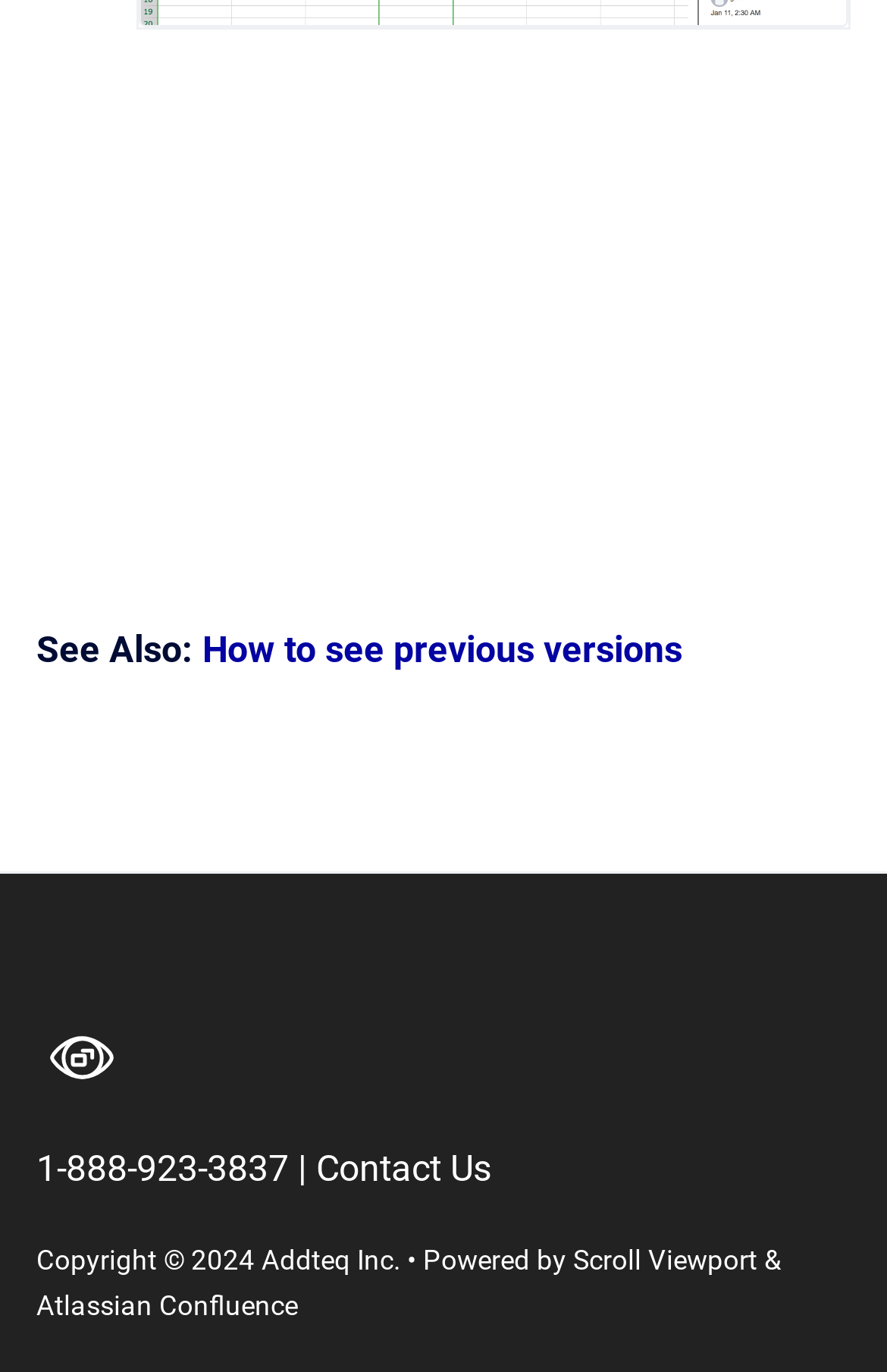What is the copyright year?
Using the image provided, answer with just one word or phrase.

2024